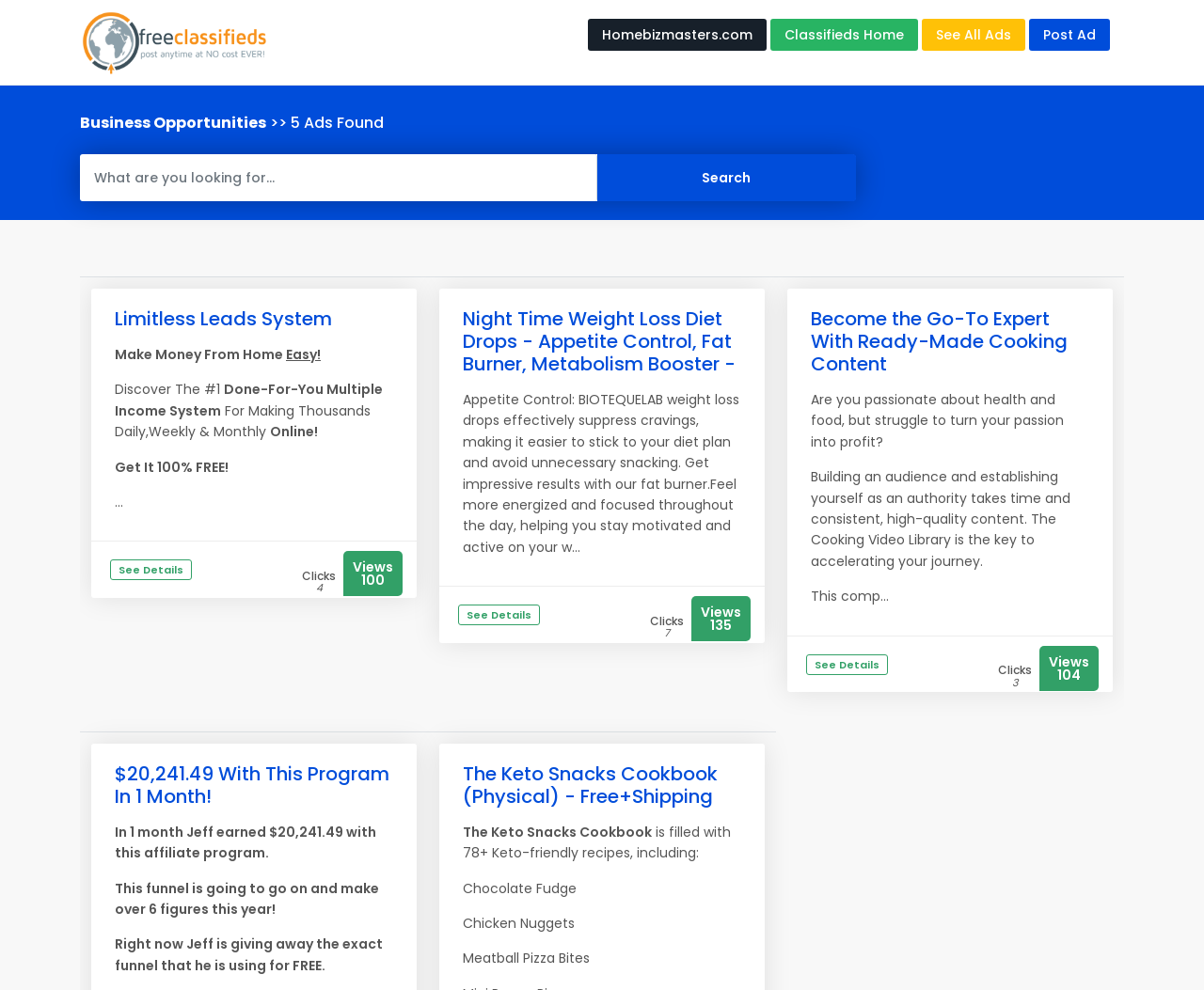Please determine the bounding box coordinates of the section I need to click to accomplish this instruction: "Search for something".

[0.496, 0.156, 0.711, 0.203]